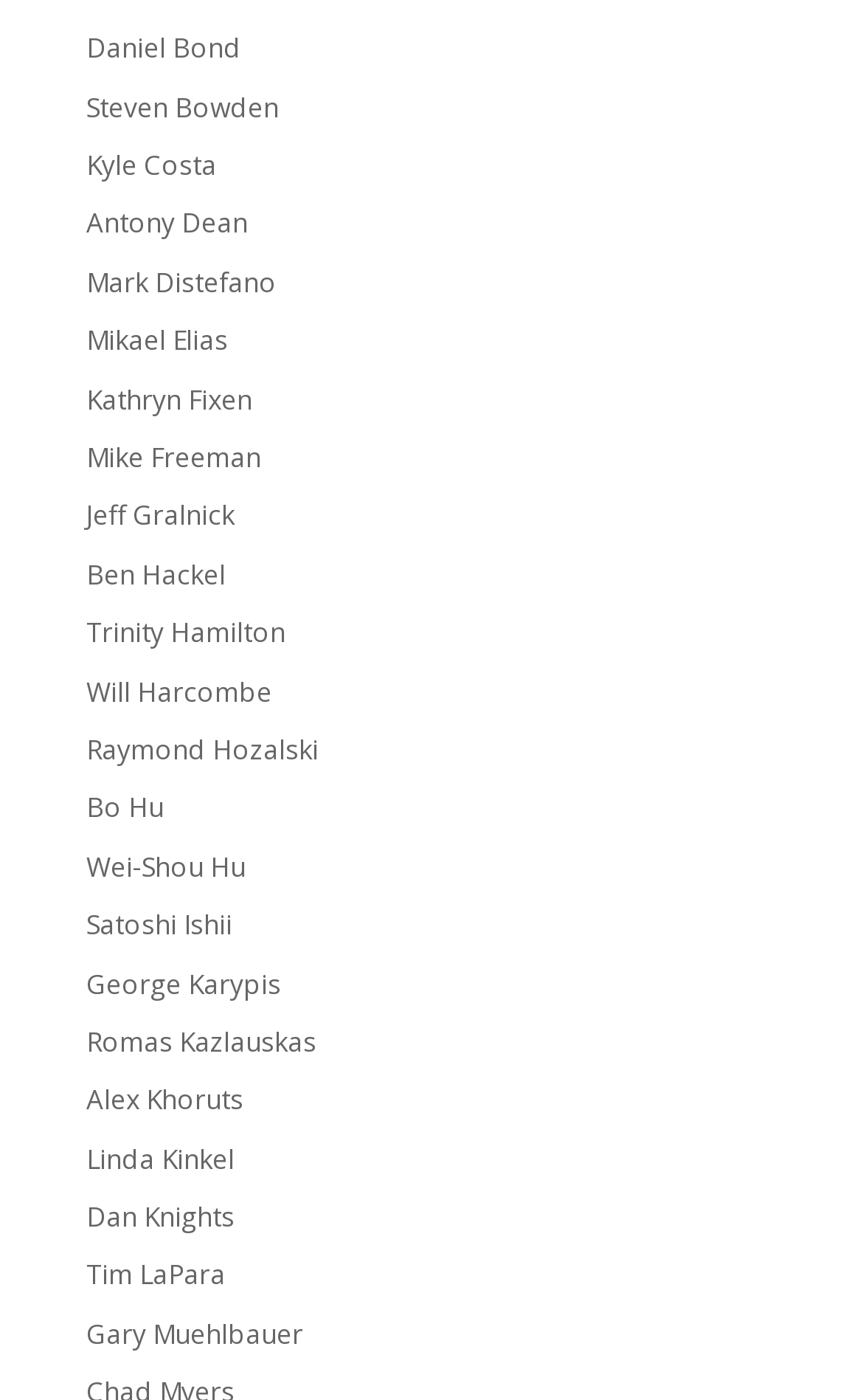Please specify the bounding box coordinates of the region to click in order to perform the following instruction: "Visit Steven Bowden's page".

[0.1, 0.063, 0.323, 0.09]